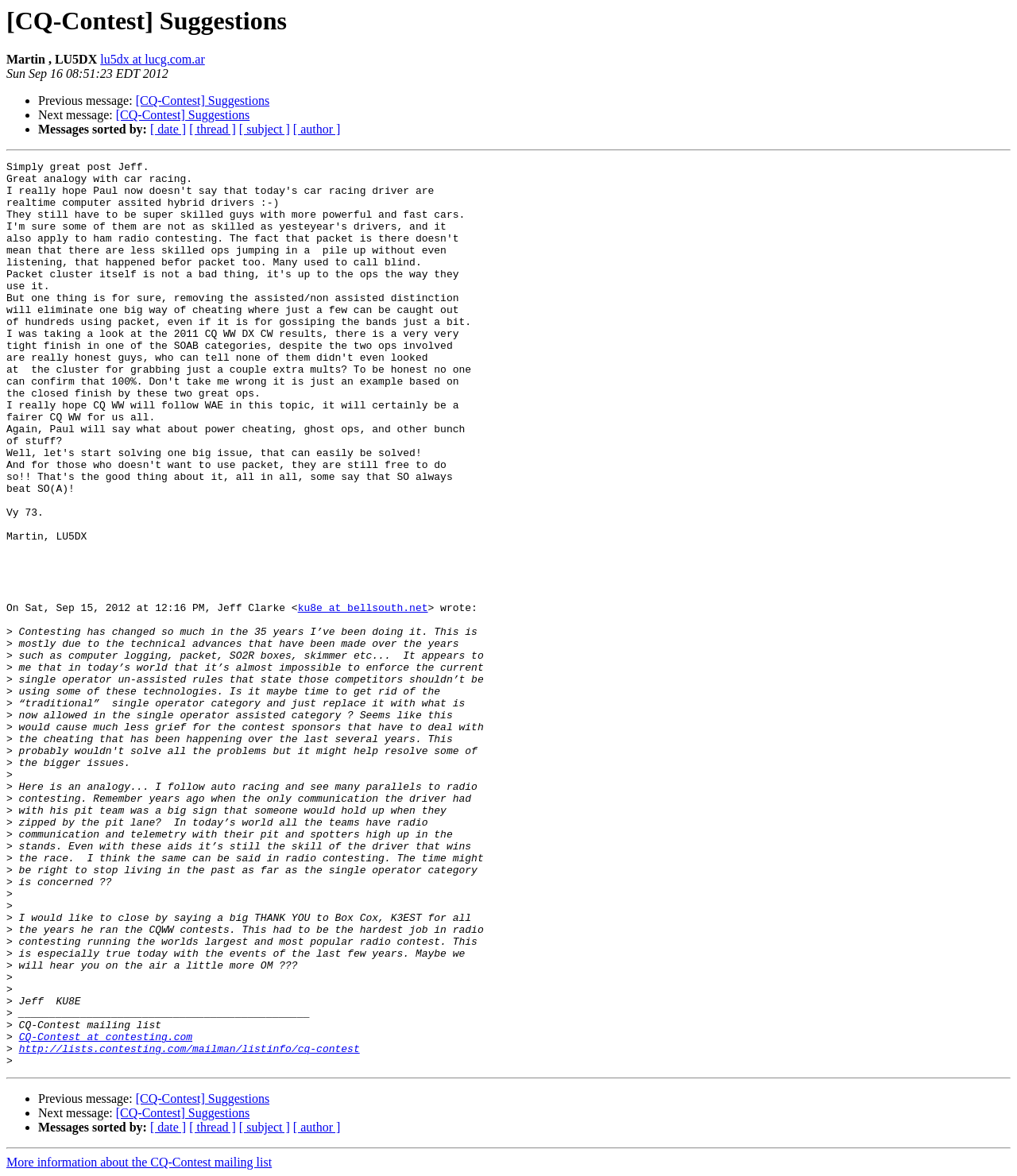Locate the bounding box coordinates of the area to click to fulfill this instruction: "Go to the next message". The bounding box should be presented as four float numbers between 0 and 1, in the order [left, top, right, bottom].

[0.114, 0.092, 0.245, 0.104]